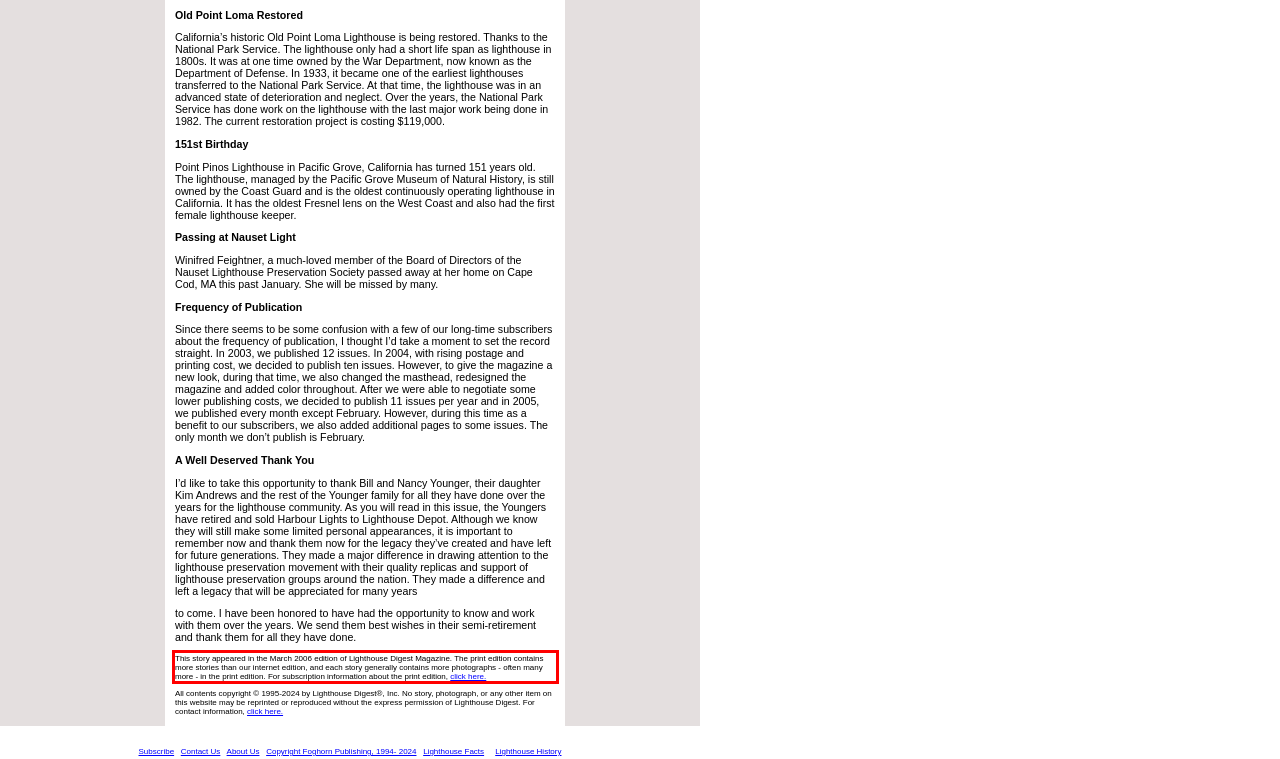With the provided screenshot of a webpage, locate the red bounding box and perform OCR to extract the text content inside it.

This story appeared in the March 2006 edition of Lighthouse Digest Magazine. The print edition contains more stories than our internet edition, and each story generally contains more photographs - often many more - in the print edition. For subscription information about the print edition, click here.